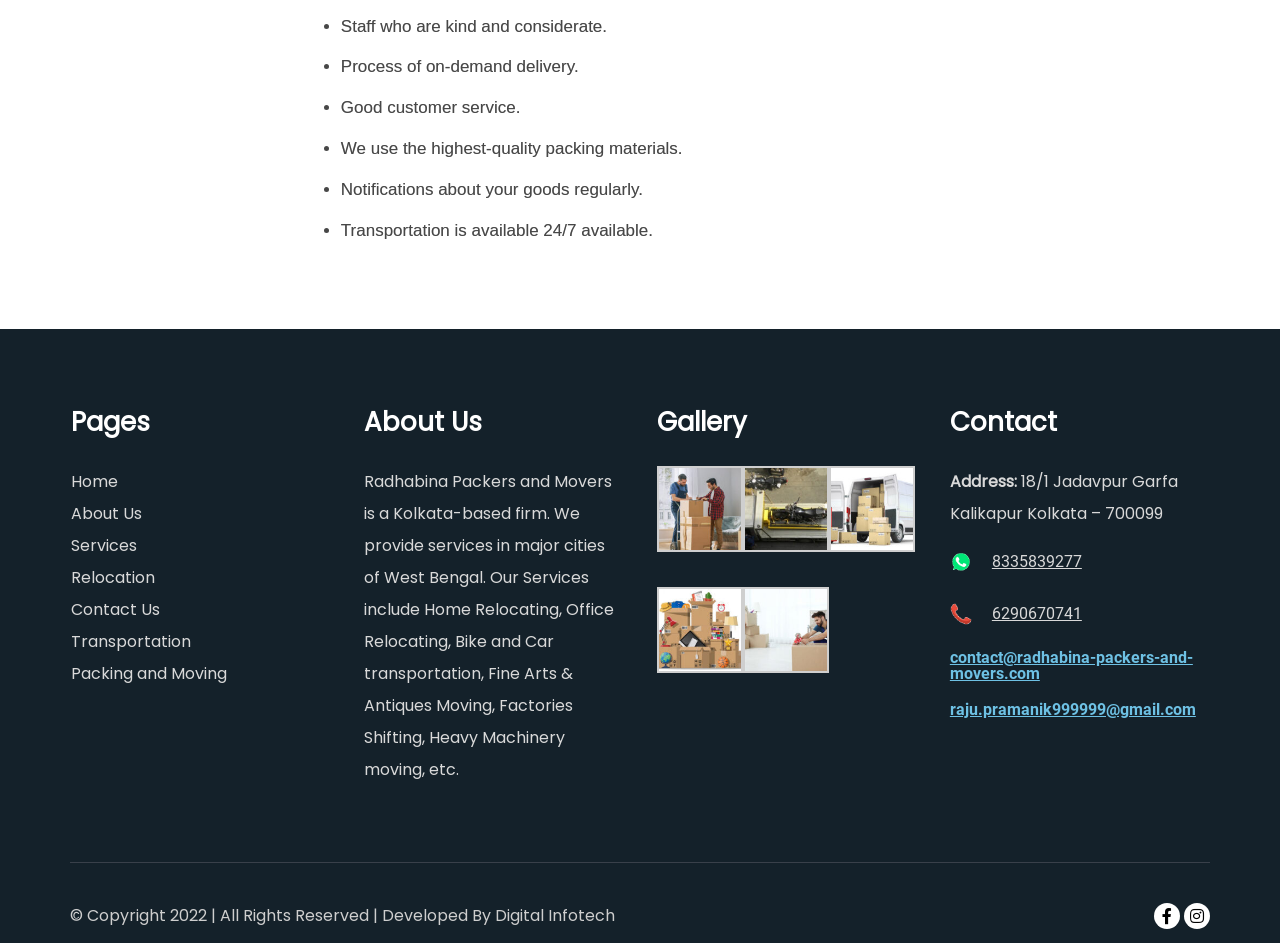Please find the bounding box coordinates of the element that must be clicked to perform the given instruction: "Click on the 'Home' link". The coordinates should be four float numbers from 0 to 1, i.e., [left, top, right, bottom].

[0.055, 0.498, 0.092, 0.523]